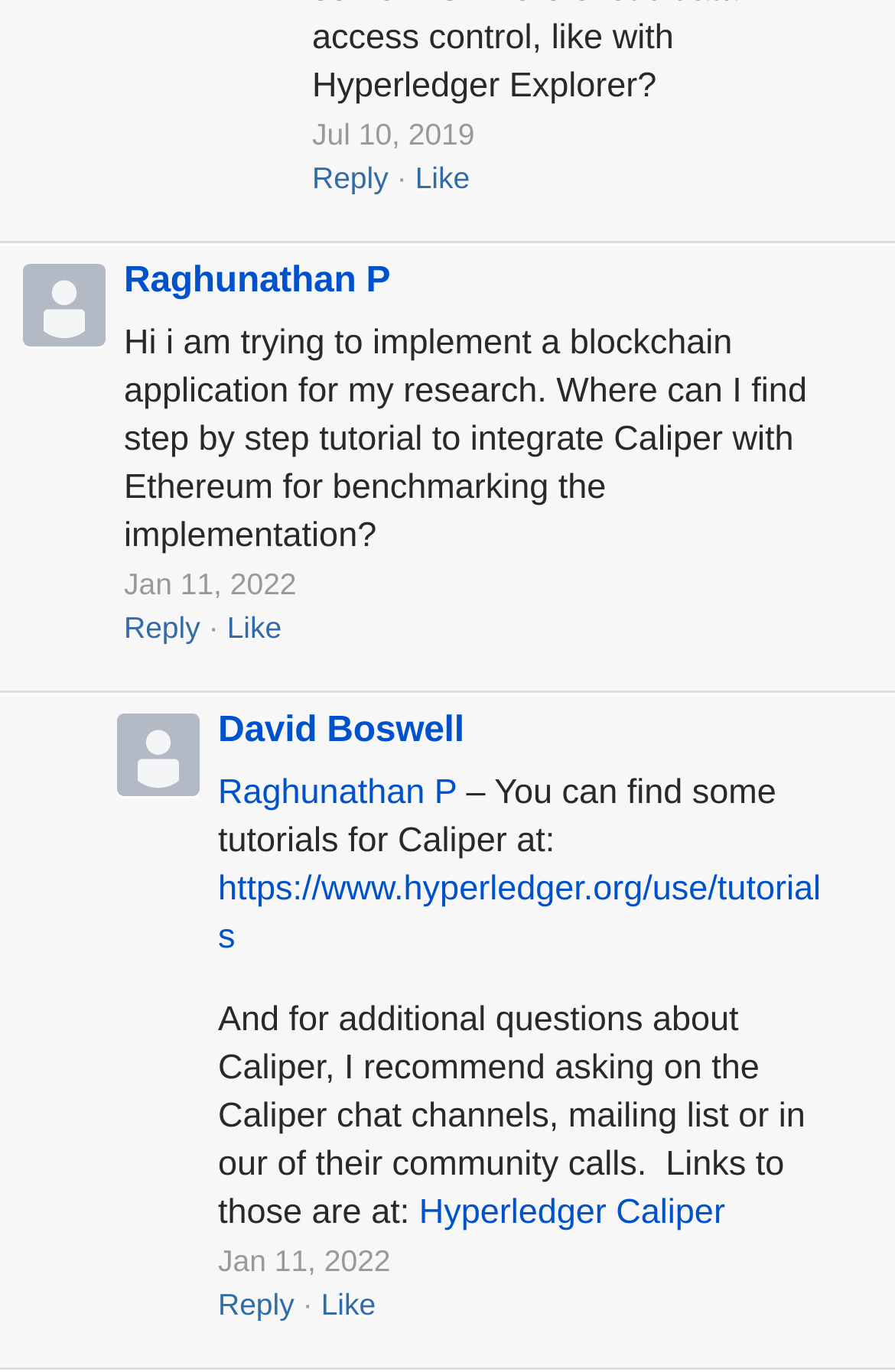Determine the bounding box coordinates for the UI element matching this description: "Hyperledger Caliper".

[0.468, 0.87, 0.81, 0.898]